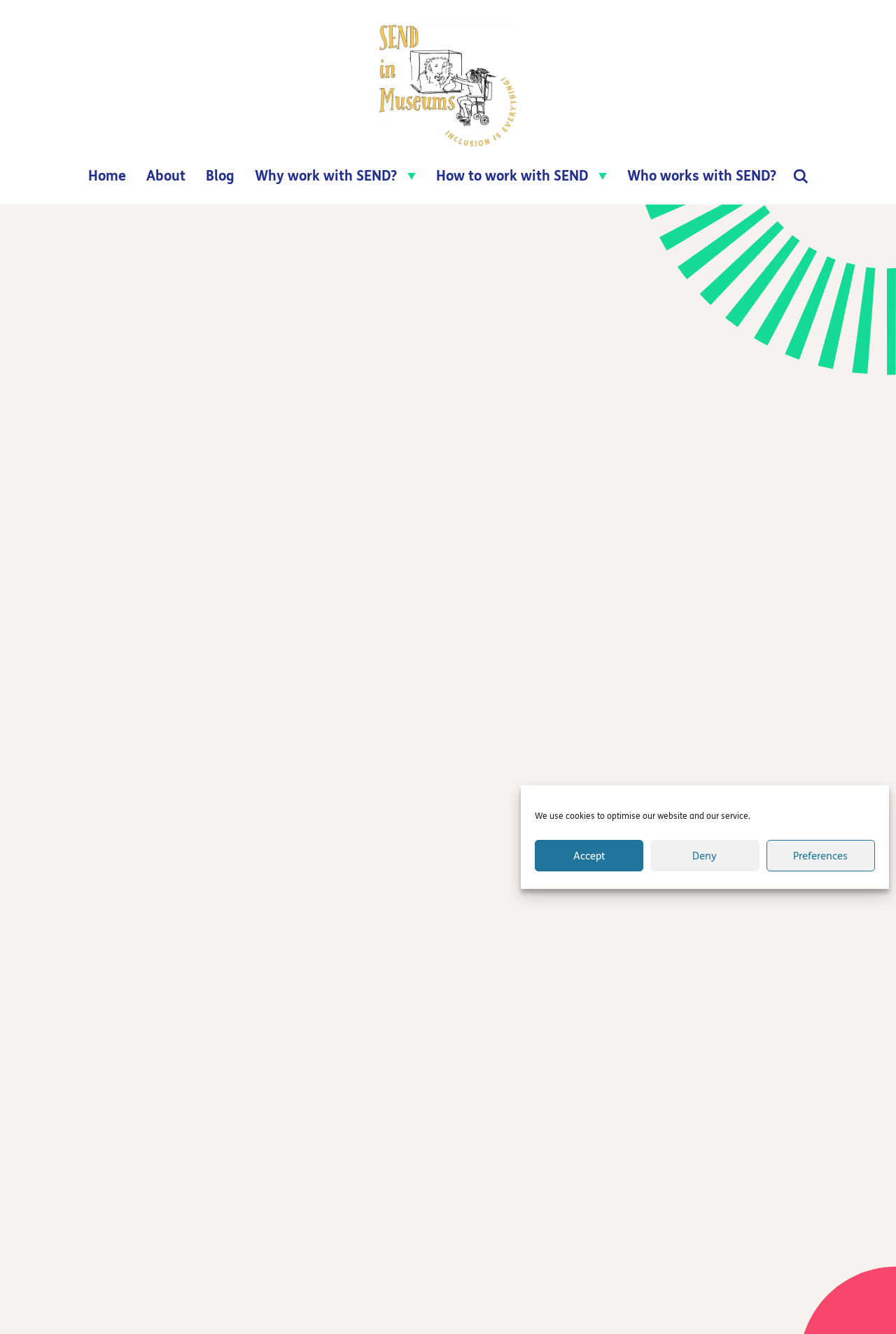What is the purpose of the 'Glossary of terms' resource?
Provide a fully detailed and comprehensive answer to the question.

The 'Glossary of terms' resource is provided to help museum professionals navigate the jargon associated with Special Educational Needs and Disability (SEND). This resource likely provides definitions and explanations of key terms and concepts related to SEND, making it easier for museum professionals to understand and work with this audience.